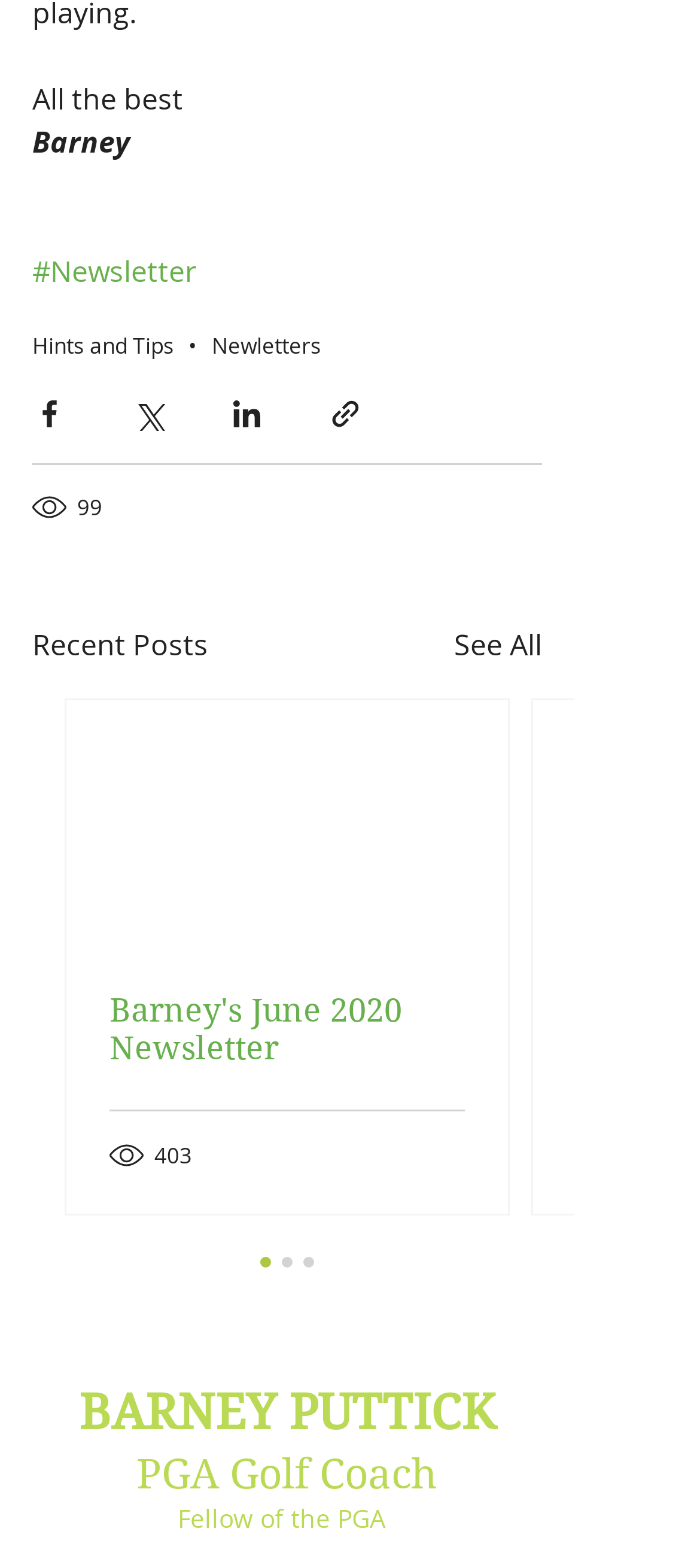Determine the bounding box coordinates of the region I should click to achieve the following instruction: "Click on 'BARNEY PUTTICK'". Ensure the bounding box coordinates are four float numbers between 0 and 1, i.e., [left, top, right, bottom].

[0.113, 0.882, 0.708, 0.918]